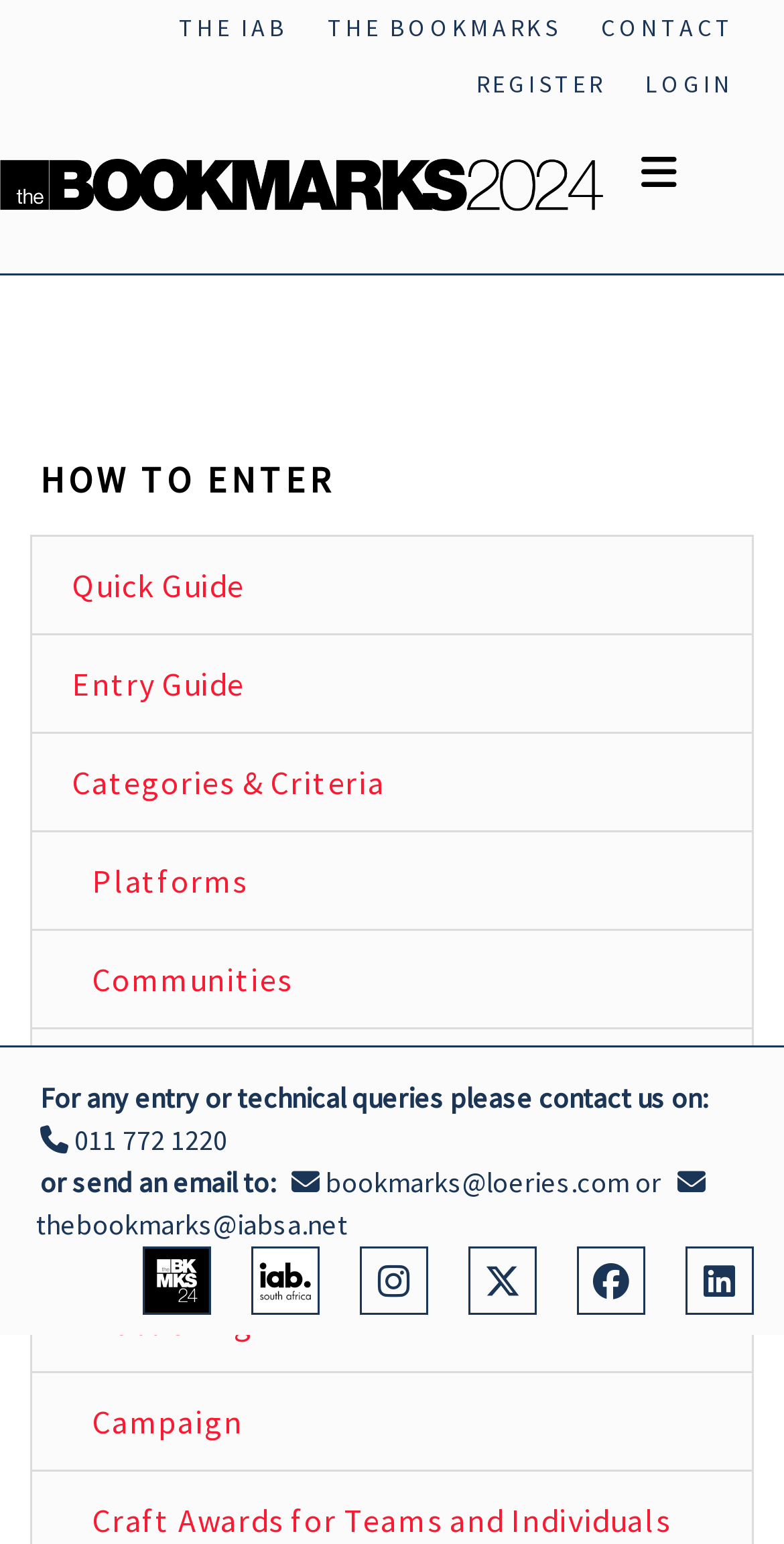Please find the bounding box coordinates of the element that you should click to achieve the following instruction: "Read the Quick Guide". The coordinates should be presented as four float numbers between 0 and 1: [left, top, right, bottom].

[0.038, 0.346, 0.962, 0.411]